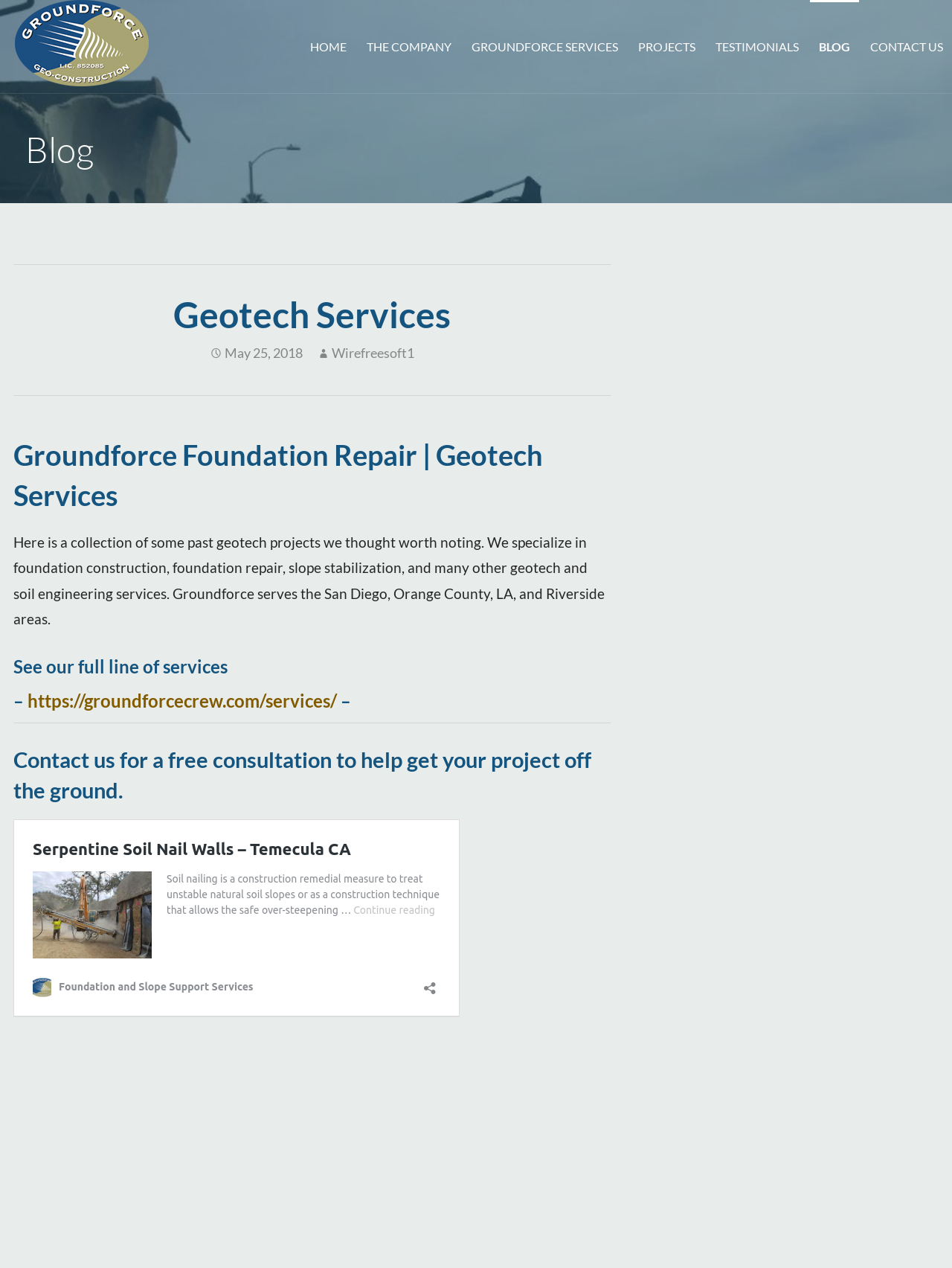Can you specify the bounding box coordinates for the region that should be clicked to fulfill this instruction: "Click the Groundforce Geo Construction Services San Diego Logo".

[0.016, 0.059, 0.156, 0.07]